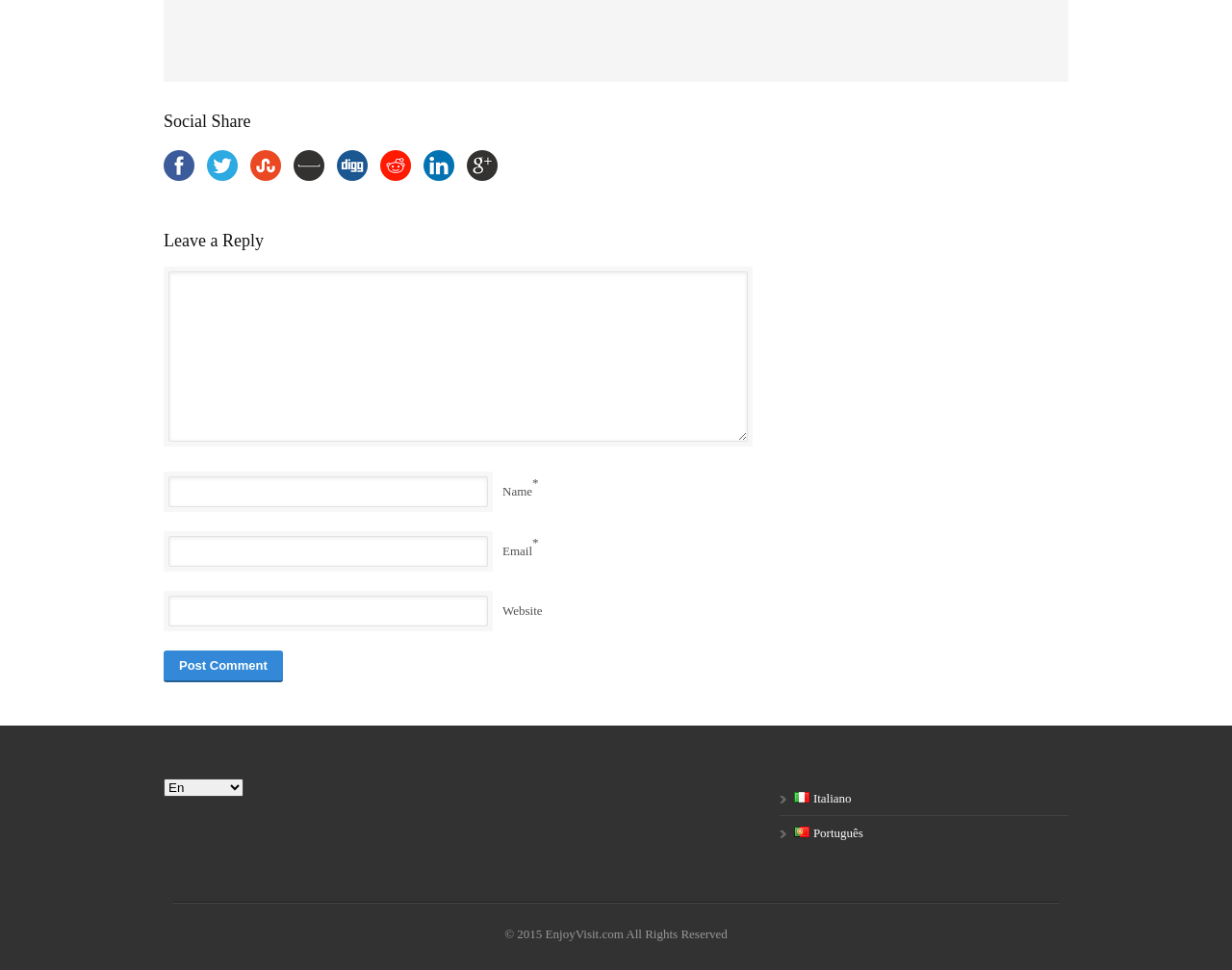Can you give a detailed response to the following question using the information from the image? What is the label of the first textbox?

I looked at the textbox elements under the 'Leave a Reply' heading and found that the first one has a label 'Name'.